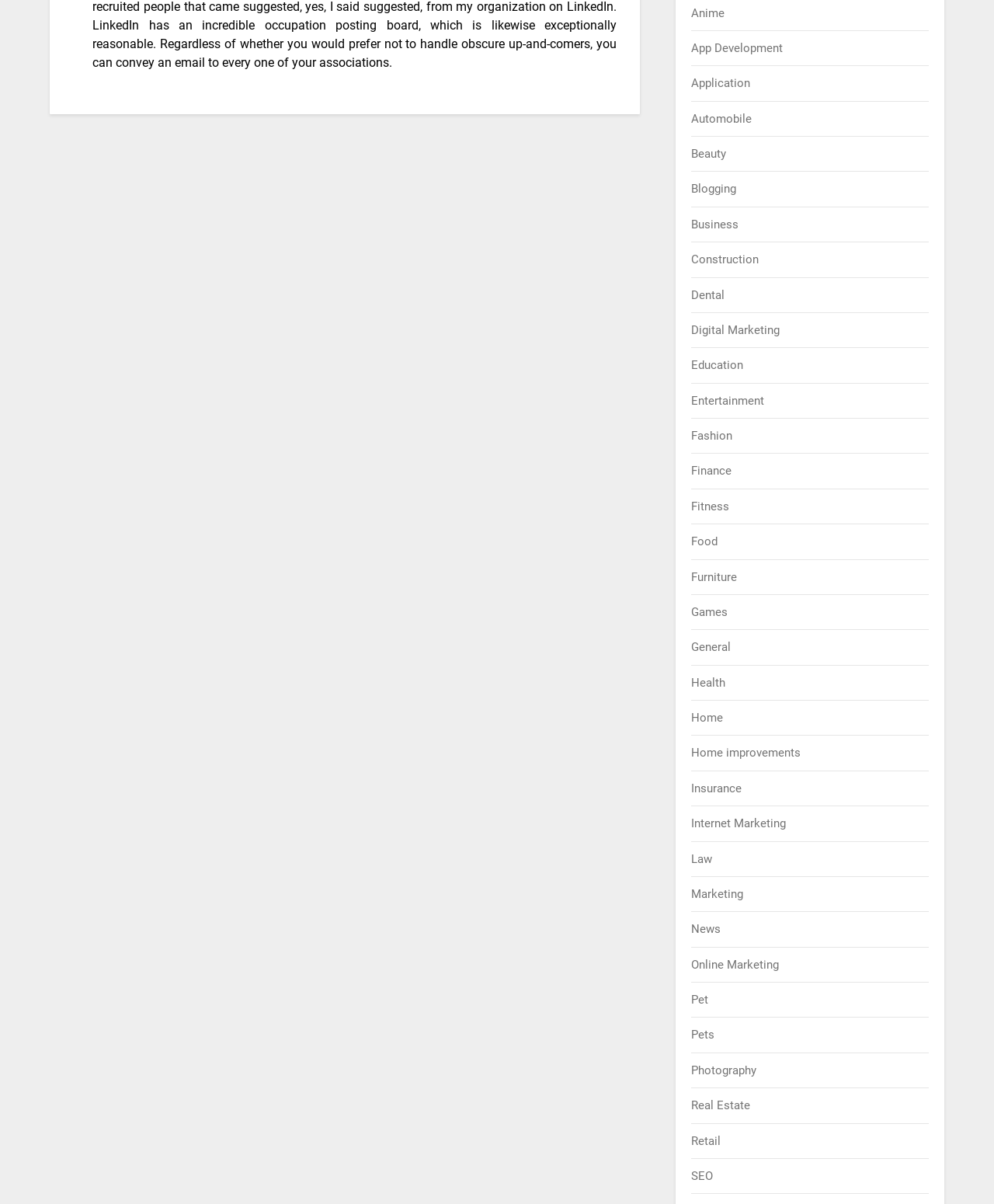Please locate the clickable area by providing the bounding box coordinates to follow this instruction: "Click on Anime".

[0.696, 0.005, 0.729, 0.017]